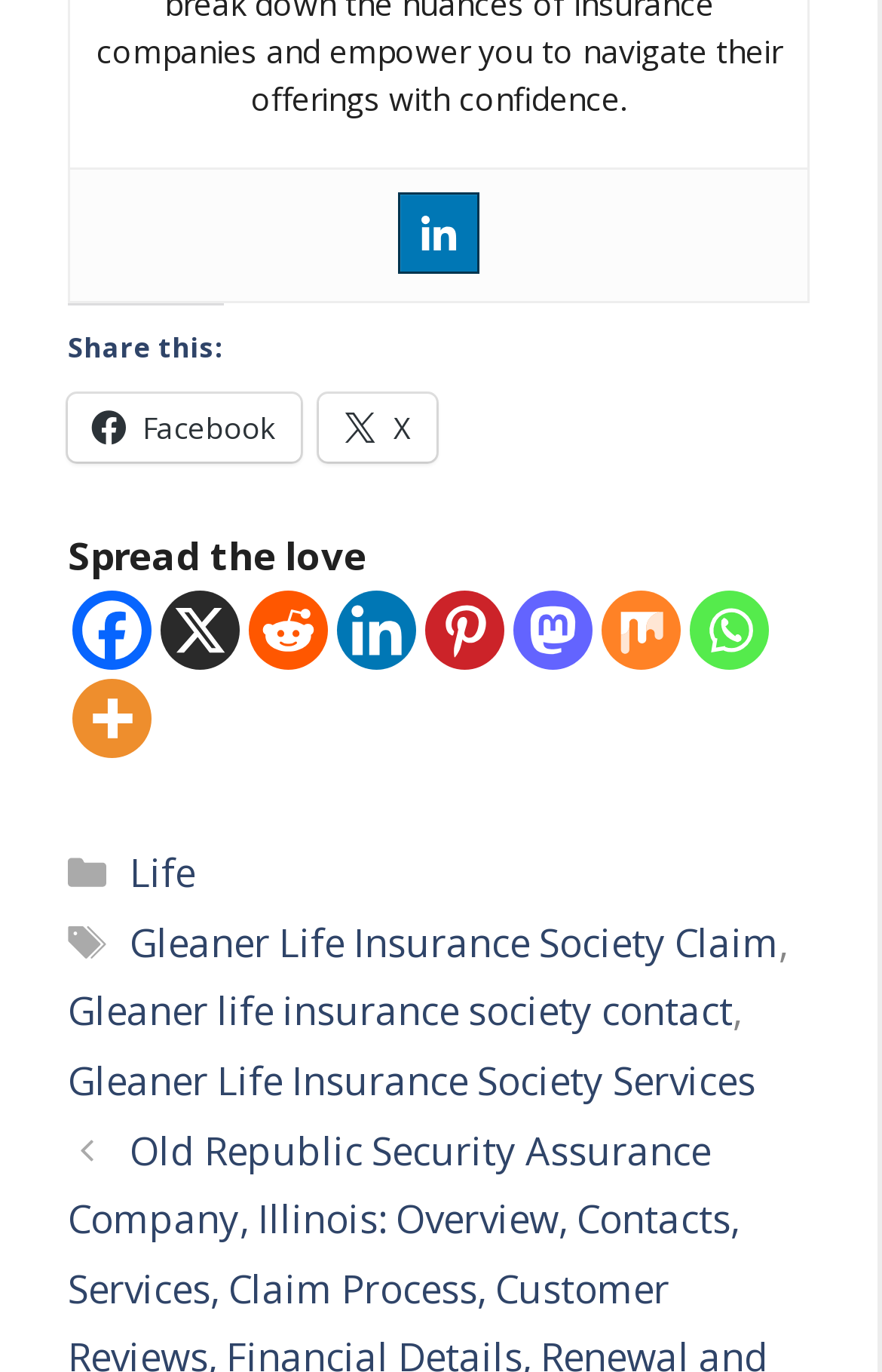What is the category mentioned on the webpage?
Based on the image, give a concise answer in the form of a single word or short phrase.

Life